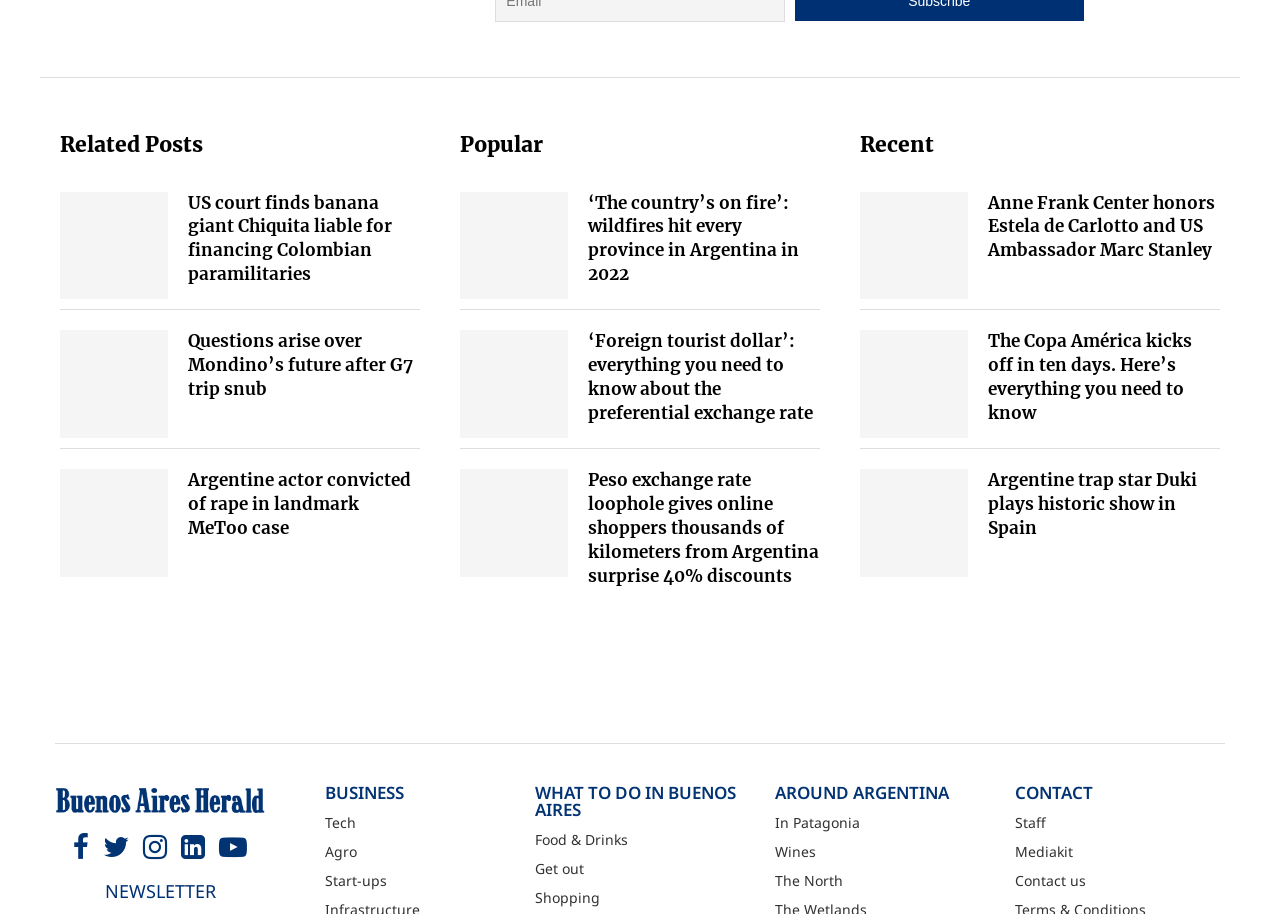Please specify the bounding box coordinates of the region to click in order to perform the following instruction: "Follow the website on Facebook".

[0.052, 0.922, 0.075, 0.942]